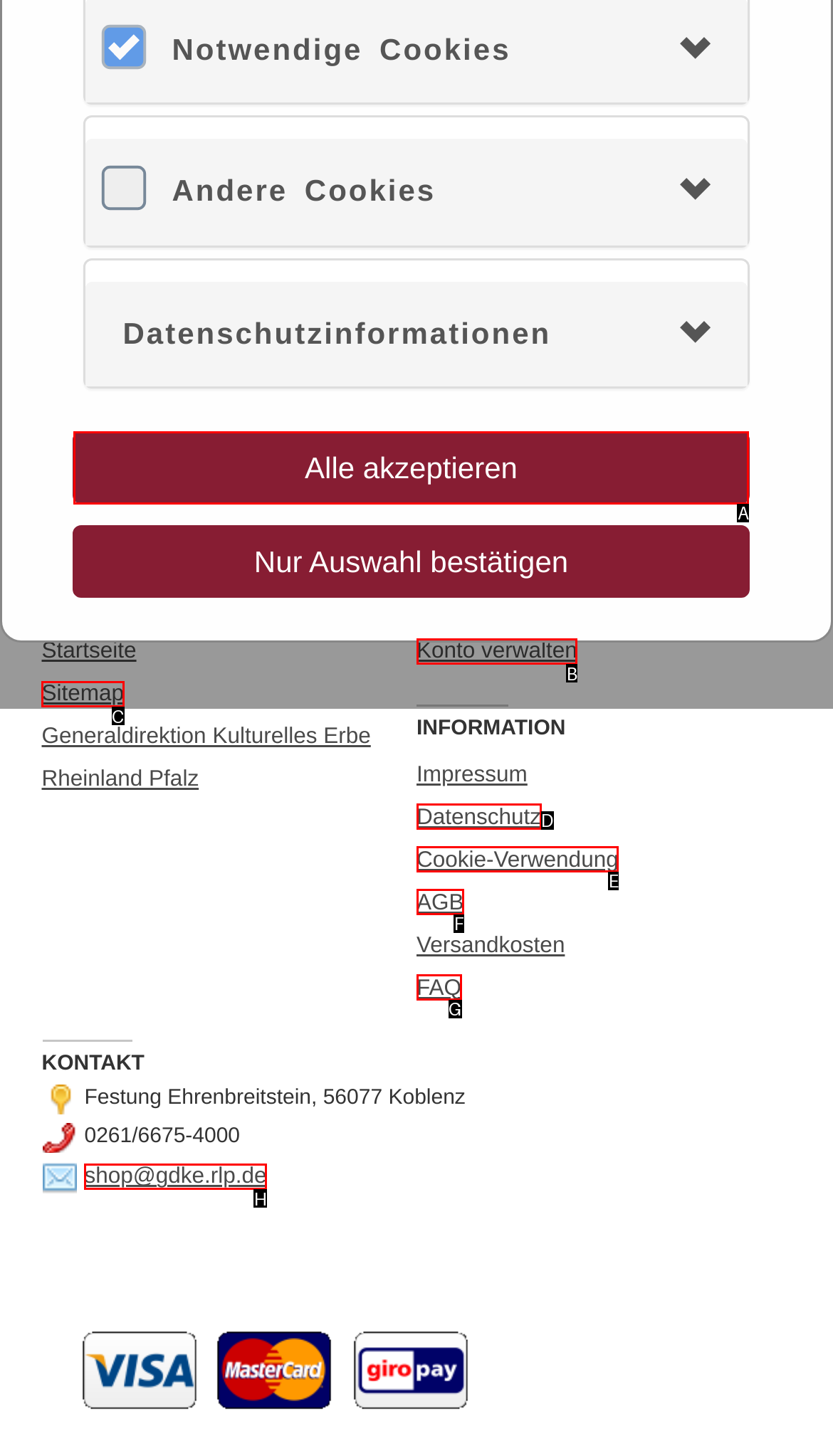Using the given description: shop@gdke.rlp.de, identify the HTML element that corresponds best. Answer with the letter of the correct option from the available choices.

H